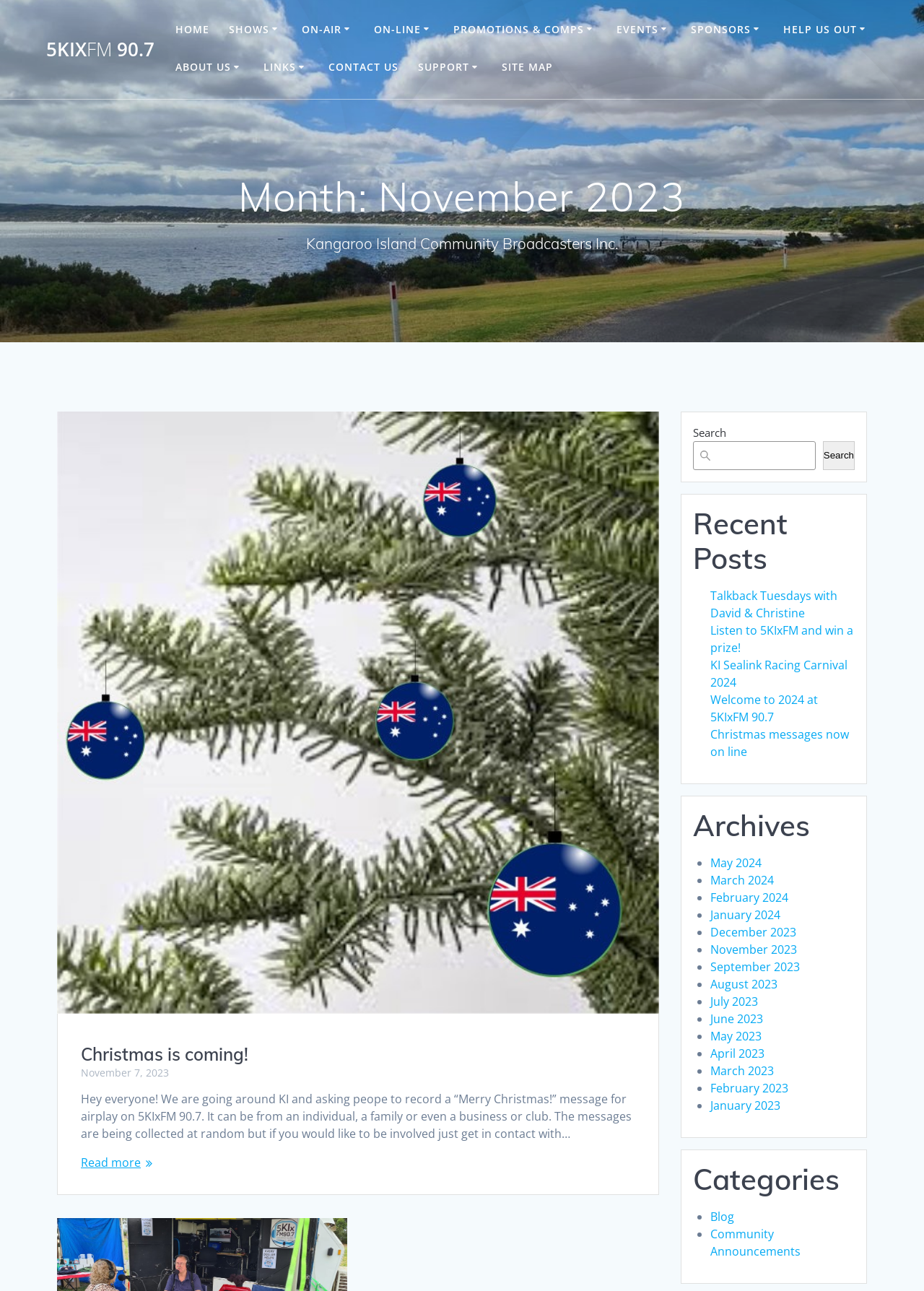Articulate a complete and detailed caption of the webpage elements.

This webpage is for 5KIxFM 90.7, a community radio station on Kangaroo Island. At the top, there is a navigation menu with links to different sections of the website, including "HOME", "SHOWS", "ON-AIR", "ON-LINE", "EVENTS", "SPONSORS", "HELP US OUT", "ABOUT US", and "LINKS". 

Below the navigation menu, there is a heading that displays the current month, "November 2023". On the left side, there is a section with the station's name, "Kangaroo Island Community Broadcasters Inc.", and a link to a page with more information.

The main content of the page is divided into several sections. The first section has a heading "Christmas is coming!" and features a message asking people to record a "Merry Christmas!" message for airplay on the radio station. There is also a link to read more about this initiative.

Below this section, there is a search bar where users can search for content on the website. On the right side, there is a section with recent posts, including links to articles about talkback shows, prize giveaways, and upcoming events.

Further down, there is a section with archives of past posts, organized by month. Each month is represented by a link, and users can click on these links to access the archived content.

Throughout the page, there are various links and buttons that allow users to navigate to different parts of the website, access more information, or interact with the content.